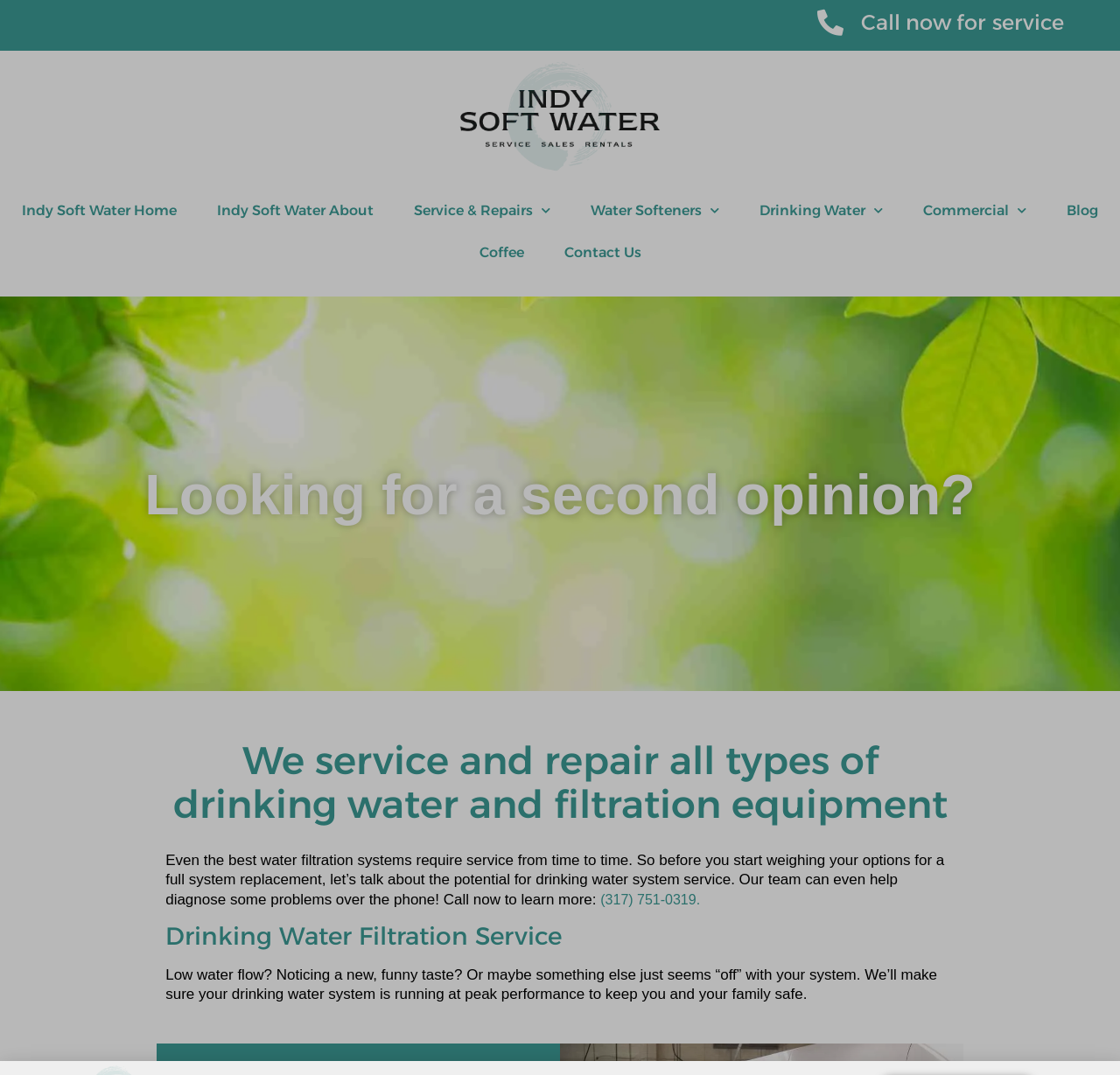Please specify the coordinates of the bounding box for the element that should be clicked to carry out this instruction: "Click the 'Call now for service repairs installation 5-star service' button". The coordinates must be four float numbers between 0 and 1, formatted as [left, top, right, bottom].

[0.769, 0.007, 0.95, 0.034]